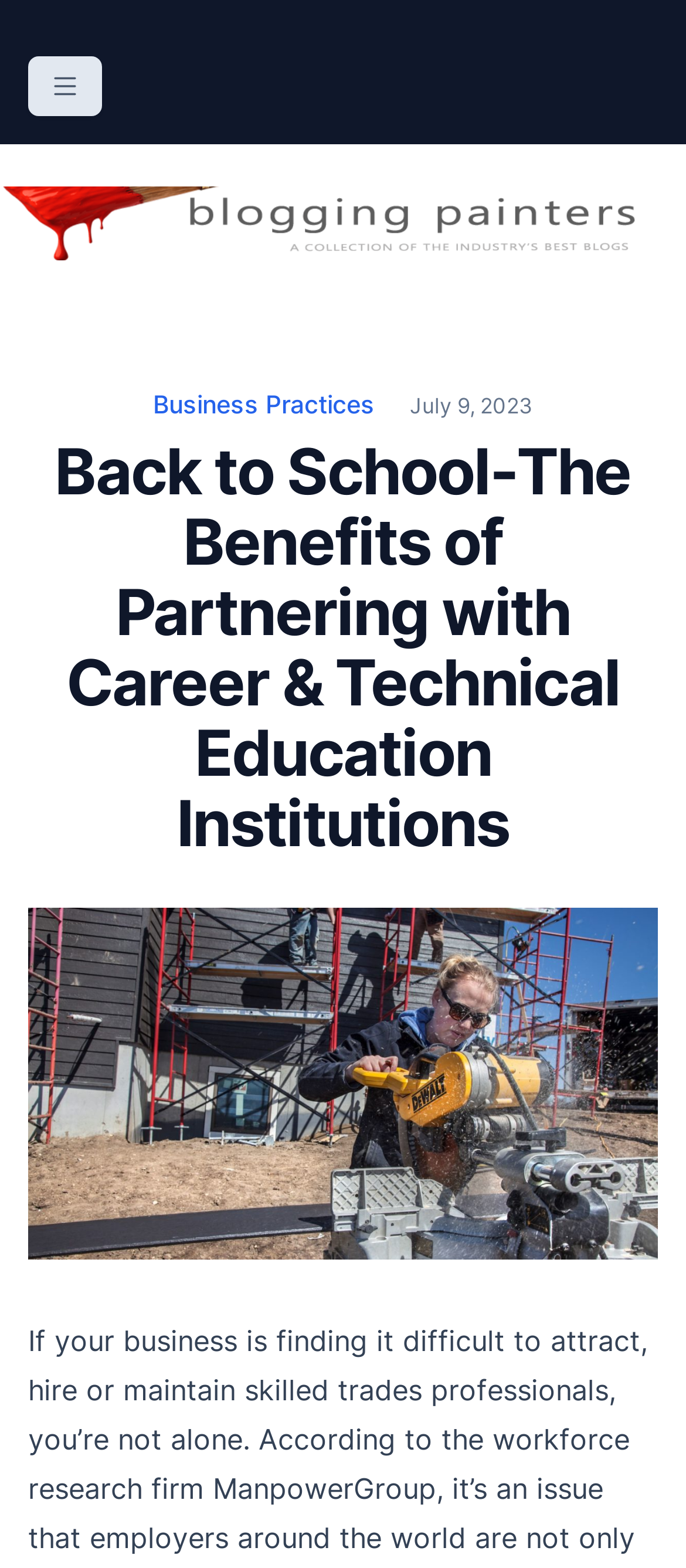Utilize the details in the image to give a detailed response to the question: What is the image below the heading?

I found the image below the heading by looking at the image element, which is described as 'student using a tool' and has a bounding box that indicates it is located below the heading.